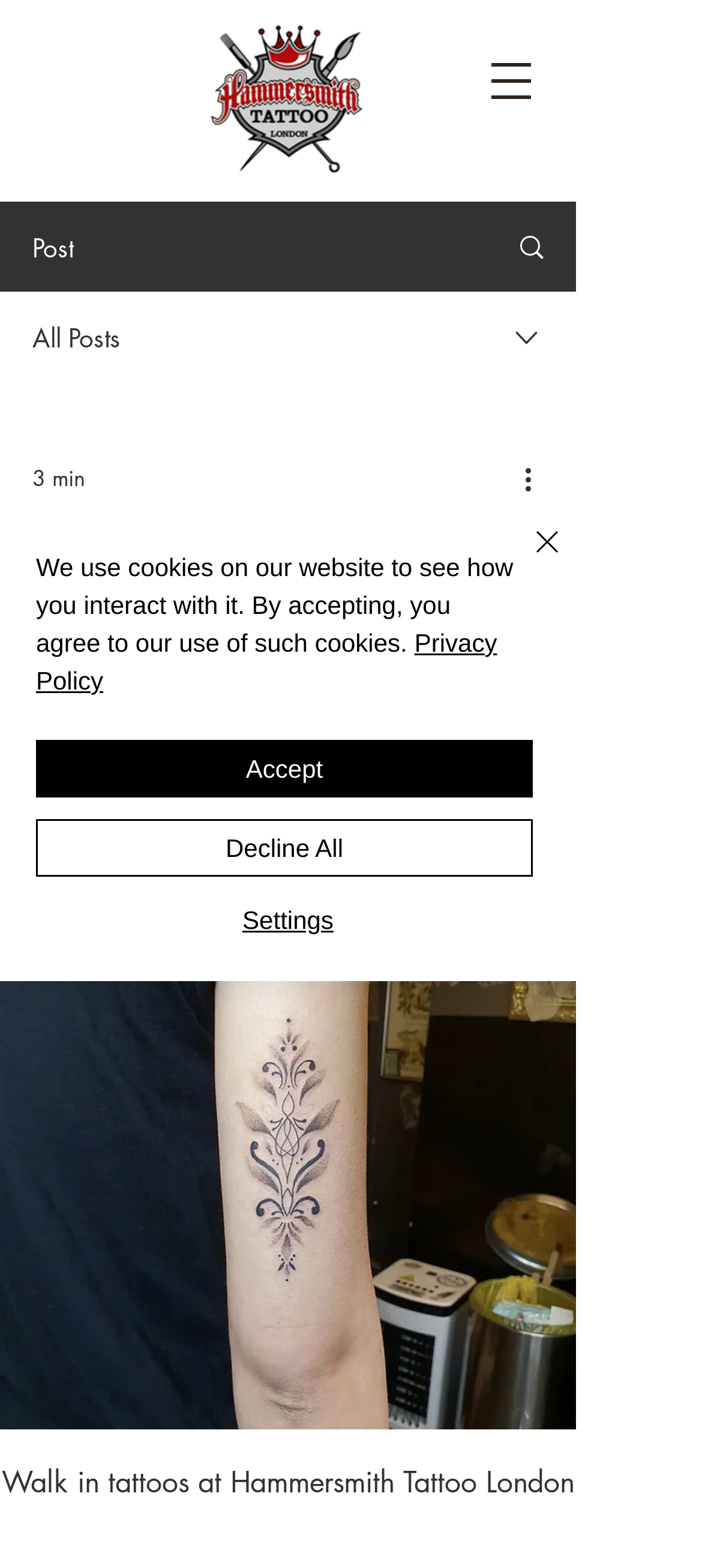Provide the bounding box coordinates for the area that should be clicked to complete the instruction: "Call the tattoo studio".

[0.0, 0.558, 0.41, 0.626]